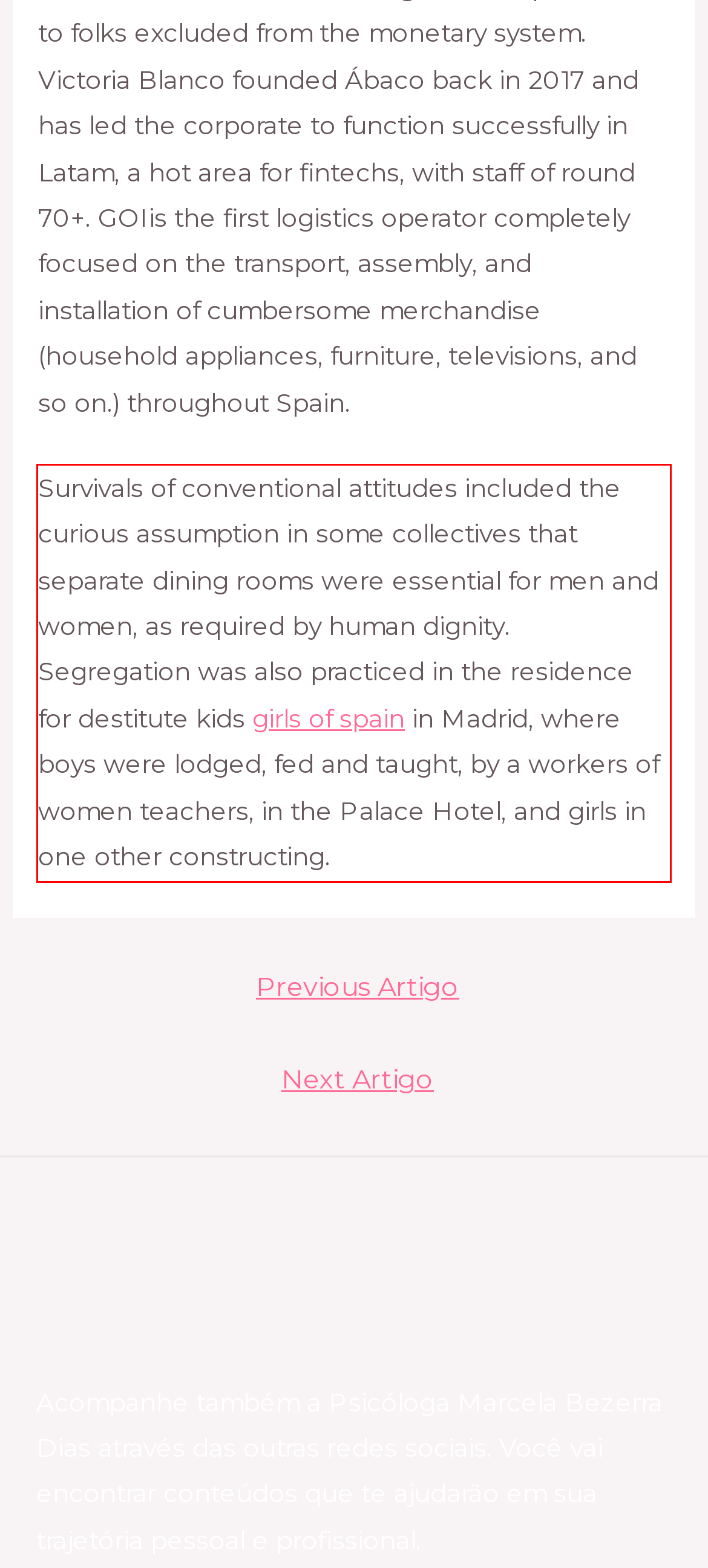You have a screenshot with a red rectangle around a UI element. Recognize and extract the text within this red bounding box using OCR.

Survivals of conventional attitudes included the curious assumption in some collectives that separate dining rooms were essential for men and women, as required by human dignity. Segregation was also practiced in the residence for destitute kids girls of spain in Madrid, where boys were lodged, fed and taught, by a workers of women teachers, in the Palace Hotel, and girls in one other constructing.